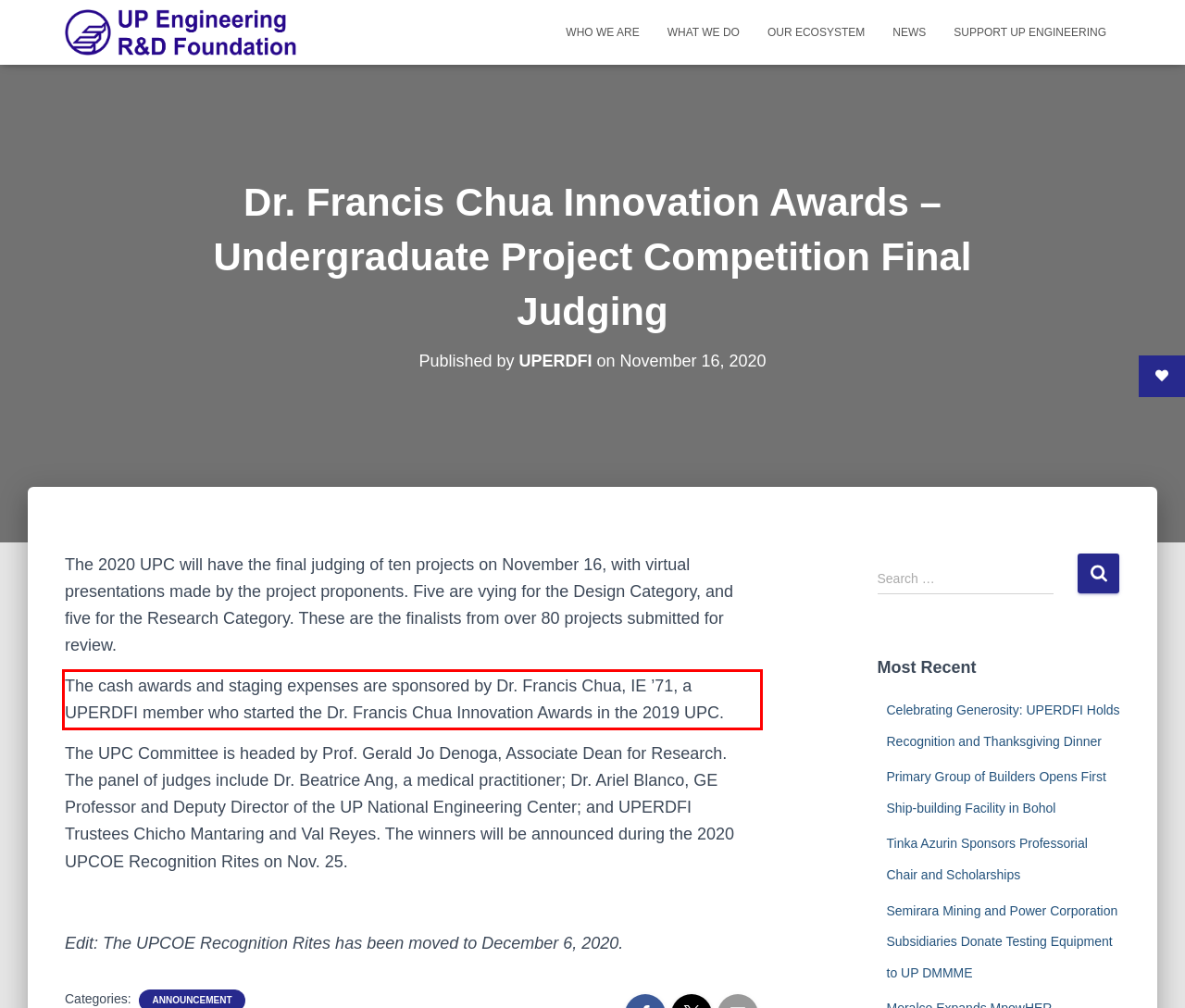The screenshot provided shows a webpage with a red bounding box. Apply OCR to the text within this red bounding box and provide the extracted content.

The cash awards and staging expenses are sponsored by Dr. Francis Chua, IE ’71, a UPERDFI member who started the Dr. Francis Chua Innovation Awards in the 2019 UPC.